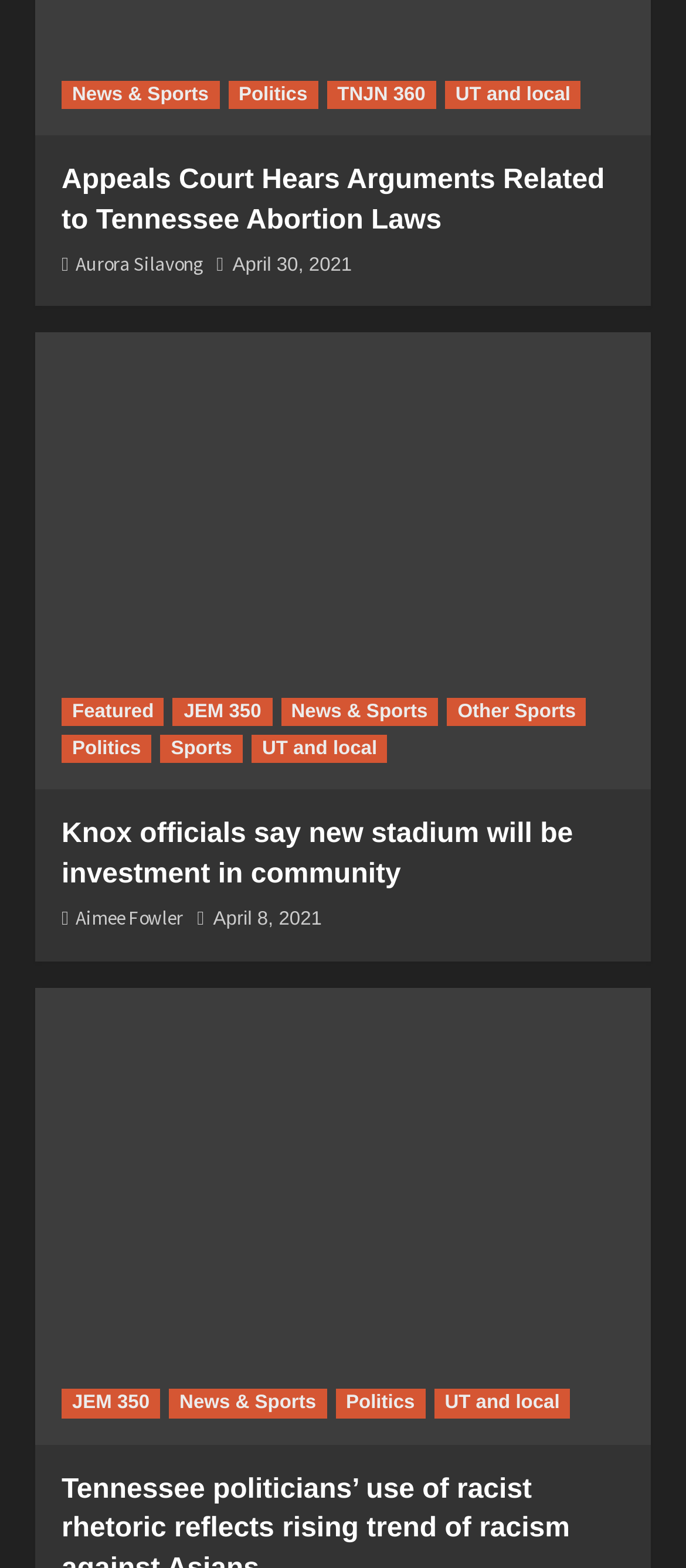Determine the bounding box coordinates for the area that should be clicked to carry out the following instruction: "Go to JEM 350".

[0.09, 0.886, 0.233, 0.904]